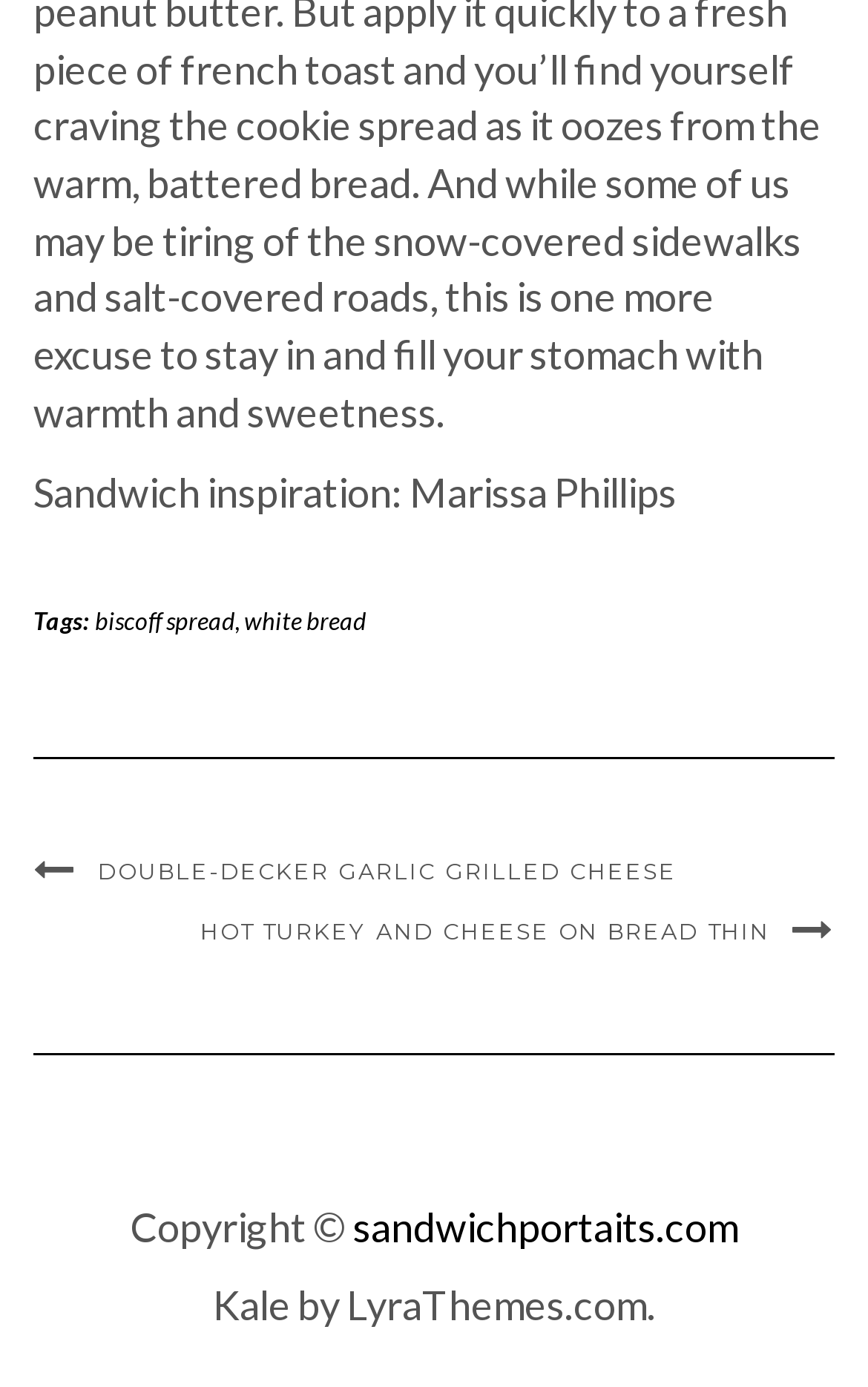Locate the bounding box of the UI element described by: "sandwichportaits.com" in the given webpage screenshot.

[0.406, 0.866, 0.85, 0.901]